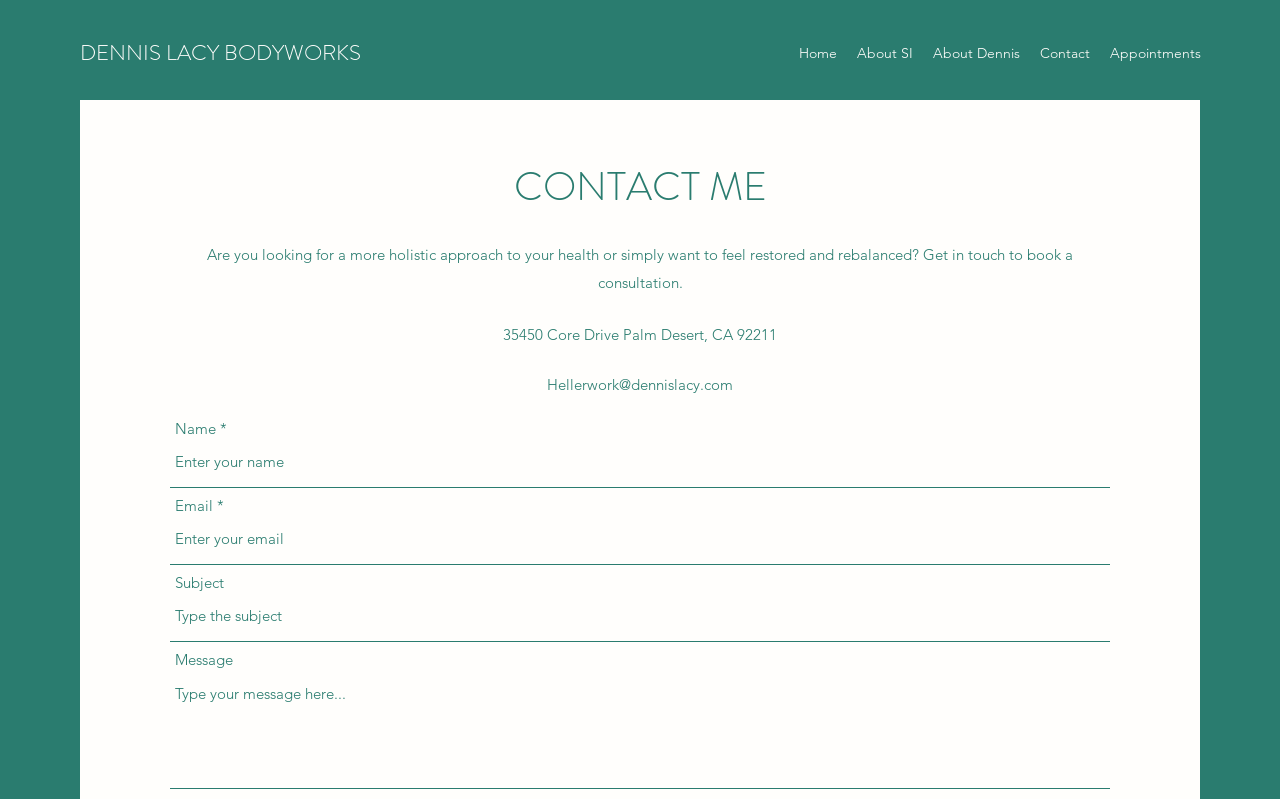What is the purpose of the form on the webpage?
Give a detailed response to the question by analyzing the screenshot.

I inferred the purpose of the form by looking at the context of the webpage, which is a contact page, and the presence of input fields for name, email, subject, and message, which suggests that the form is intended for users to send a message to Dennis Lacy.